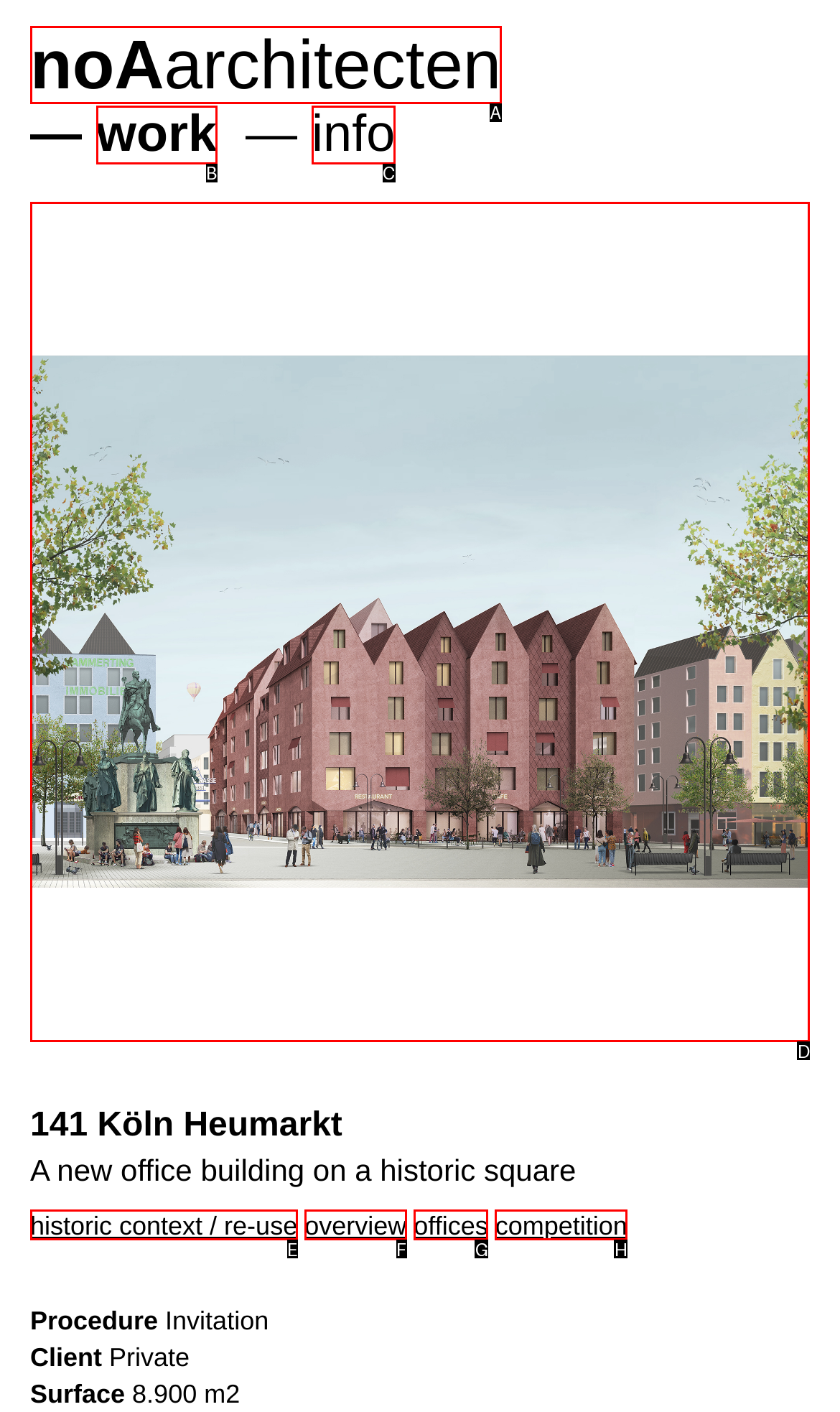Indicate which lettered UI element to click to fulfill the following task: click the first figure
Provide the letter of the correct option.

D